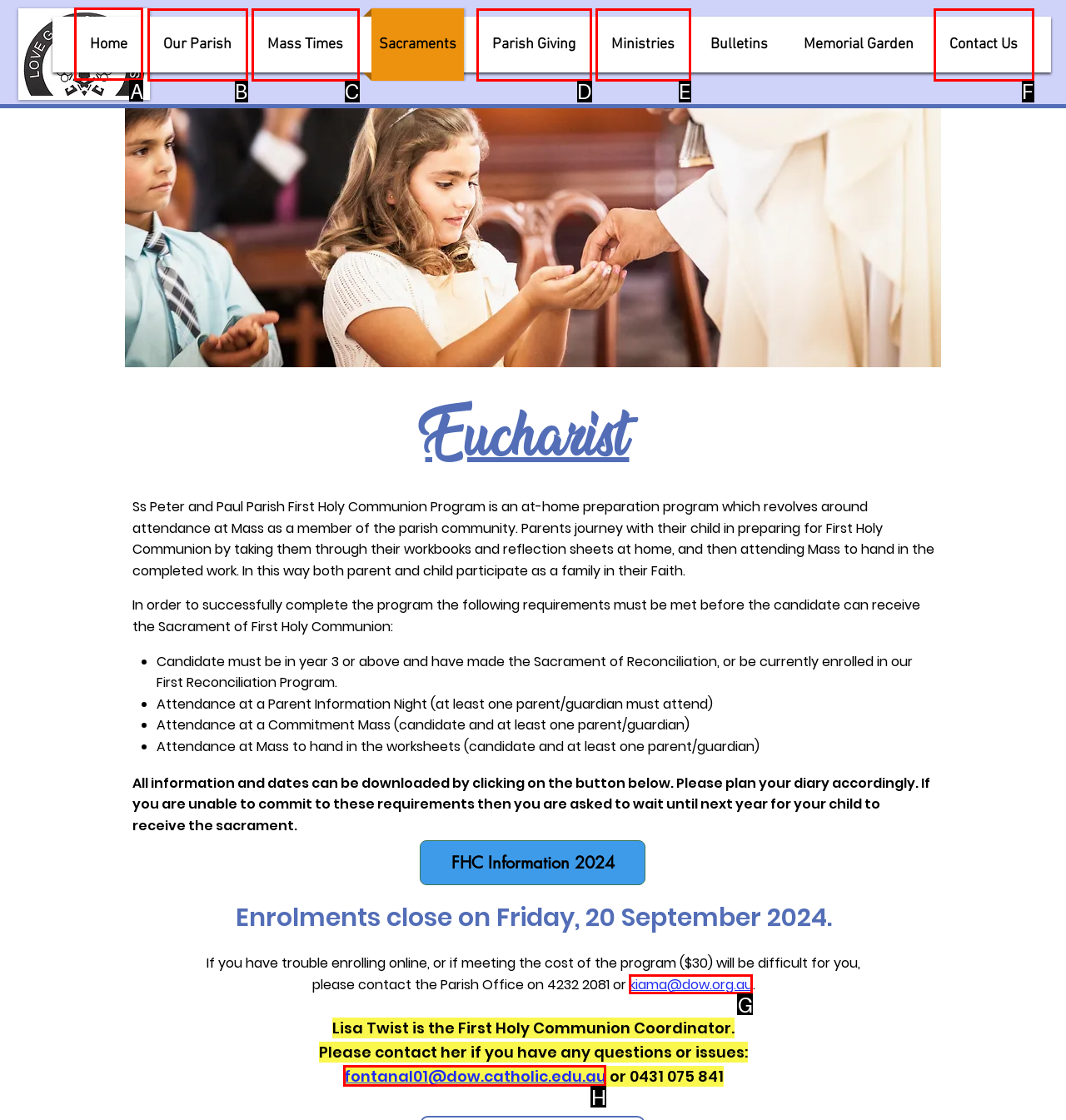Tell me which one HTML element I should click to complete this task: Go to Home Answer with the option's letter from the given choices directly.

A